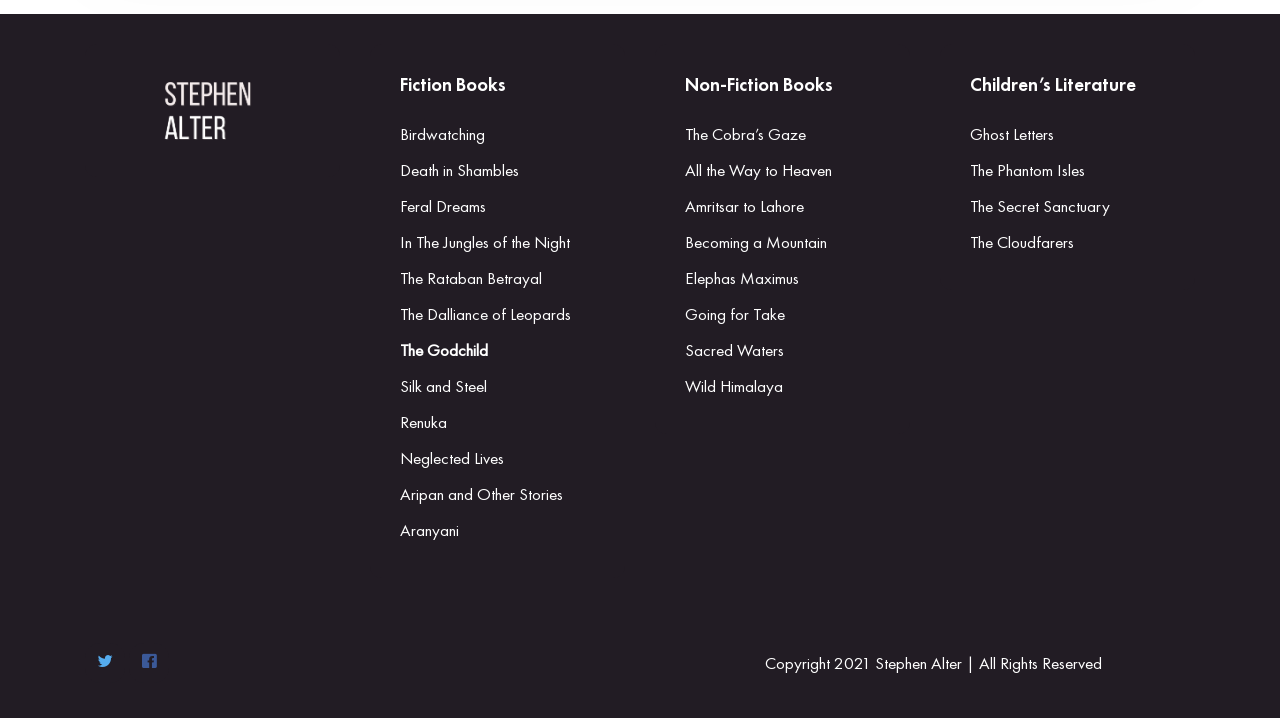What symbol is represented by the link ''?
Please give a detailed and elaborate explanation in response to the question.

The link '' is likely a Facebook icon, as it is a common symbol used to represent Facebook on webpages. The icon is located at the top of the webpage, suggesting that it may be a social media link.